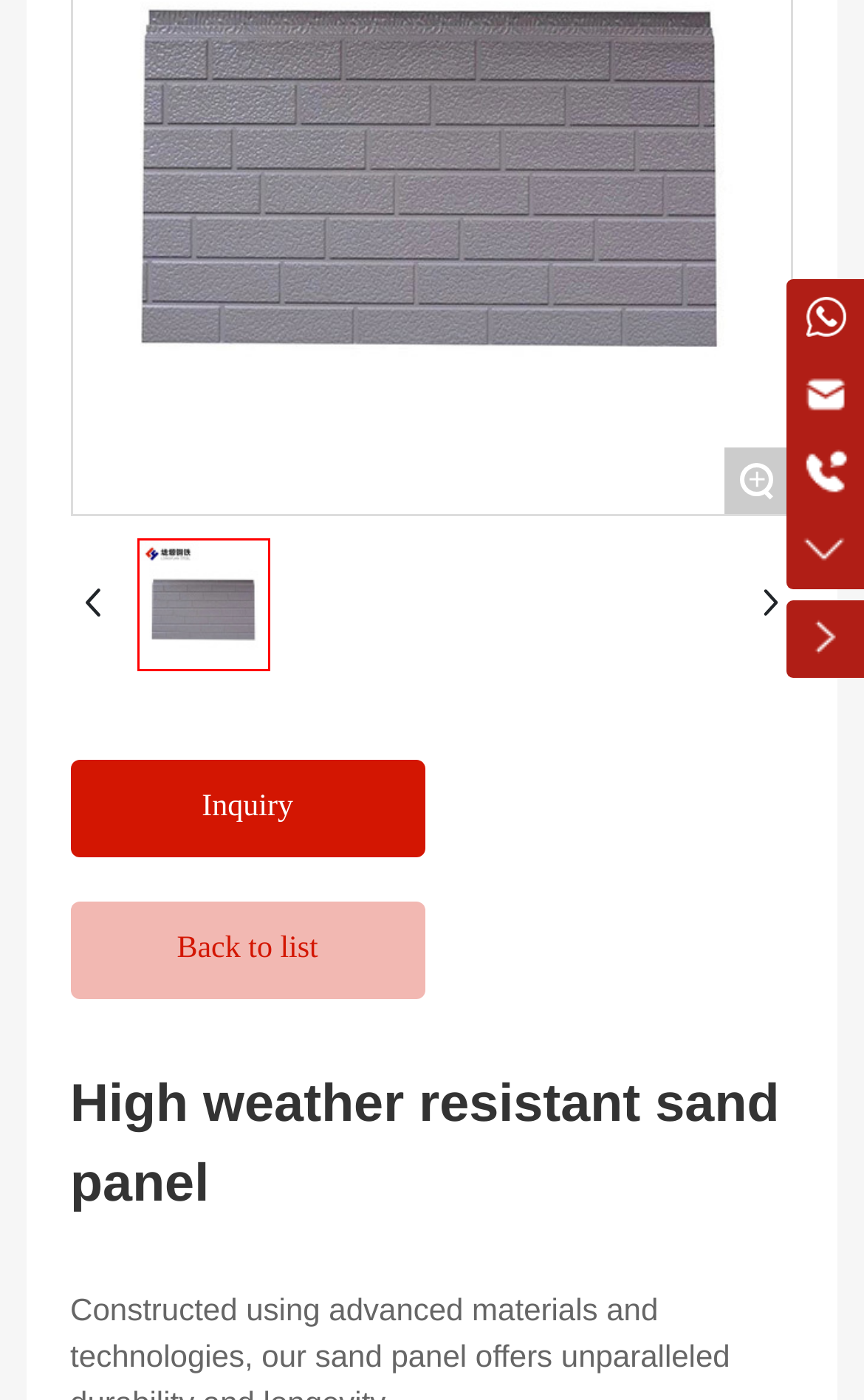Find the bounding box coordinates for the HTML element described as: "Inquiry". The coordinates should consist of four float values between 0 and 1, i.e., [left, top, right, bottom].

[0.081, 0.543, 0.492, 0.612]